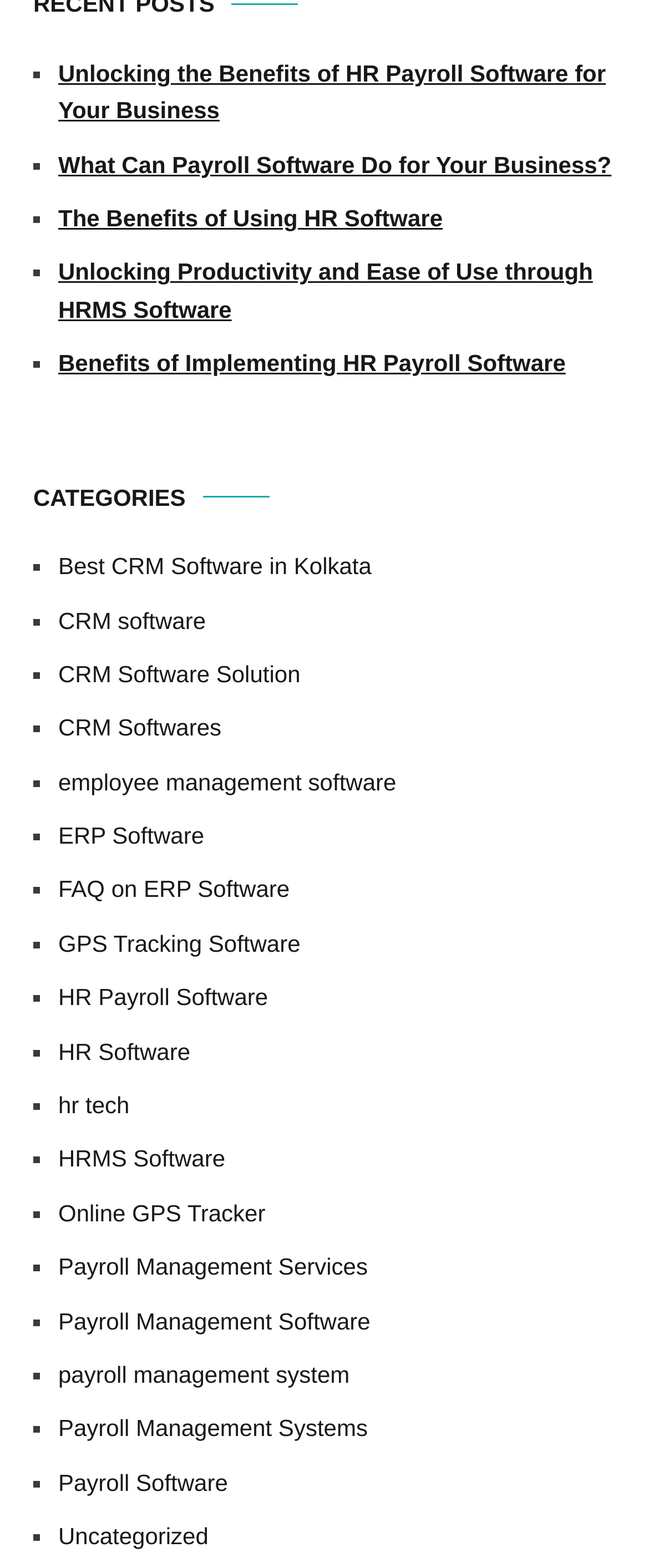What is the category of the links listed? Based on the screenshot, please respond with a single word or phrase.

HR and Payroll